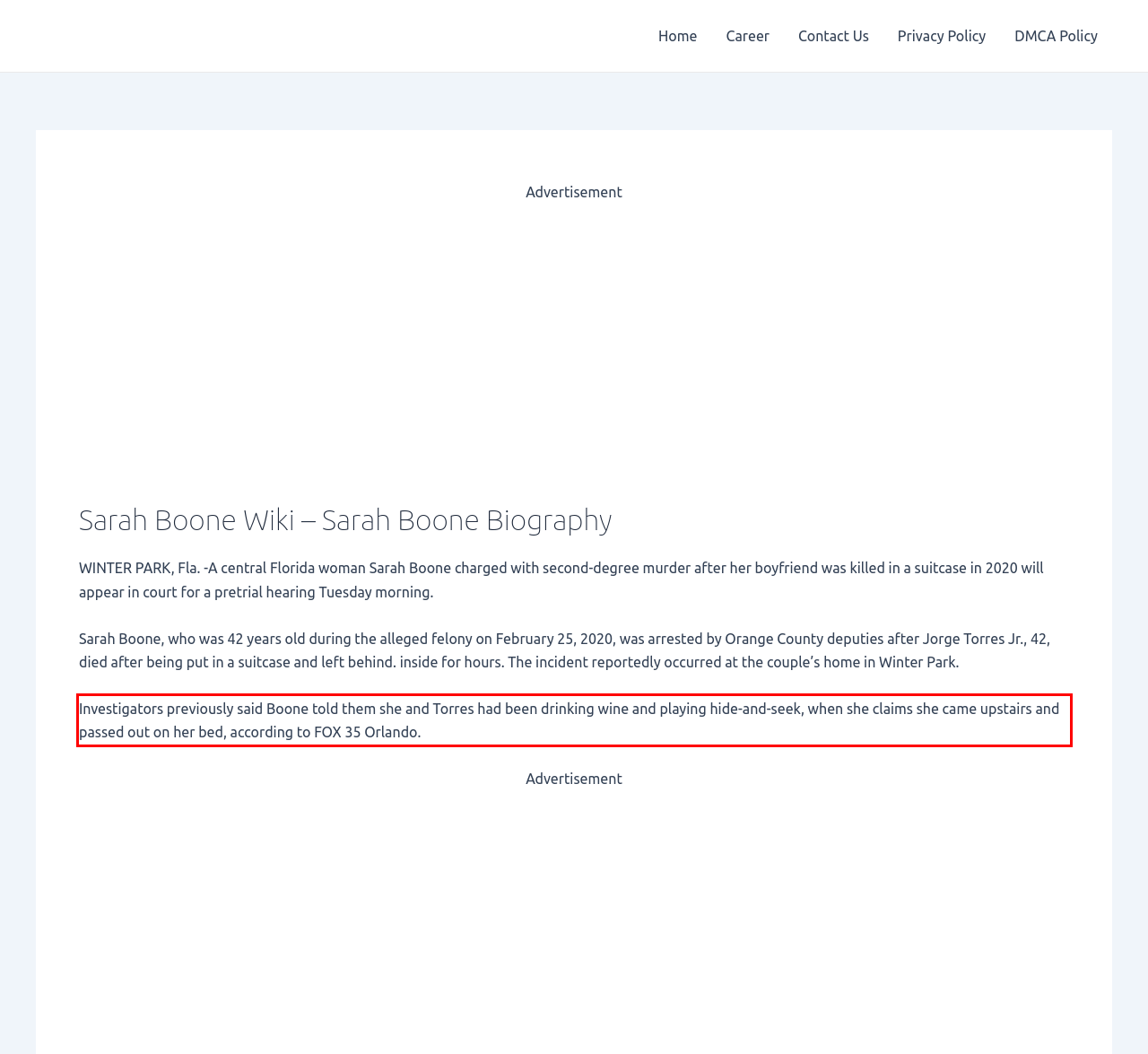Given the screenshot of a webpage, identify the red rectangle bounding box and recognize the text content inside it, generating the extracted text.

Investigators previously said Boone told them she and Torres had been drinking wine and playing hide-and-seek, when she claims she came upstairs and passed out on her bed, according to FOX 35 Orlando.